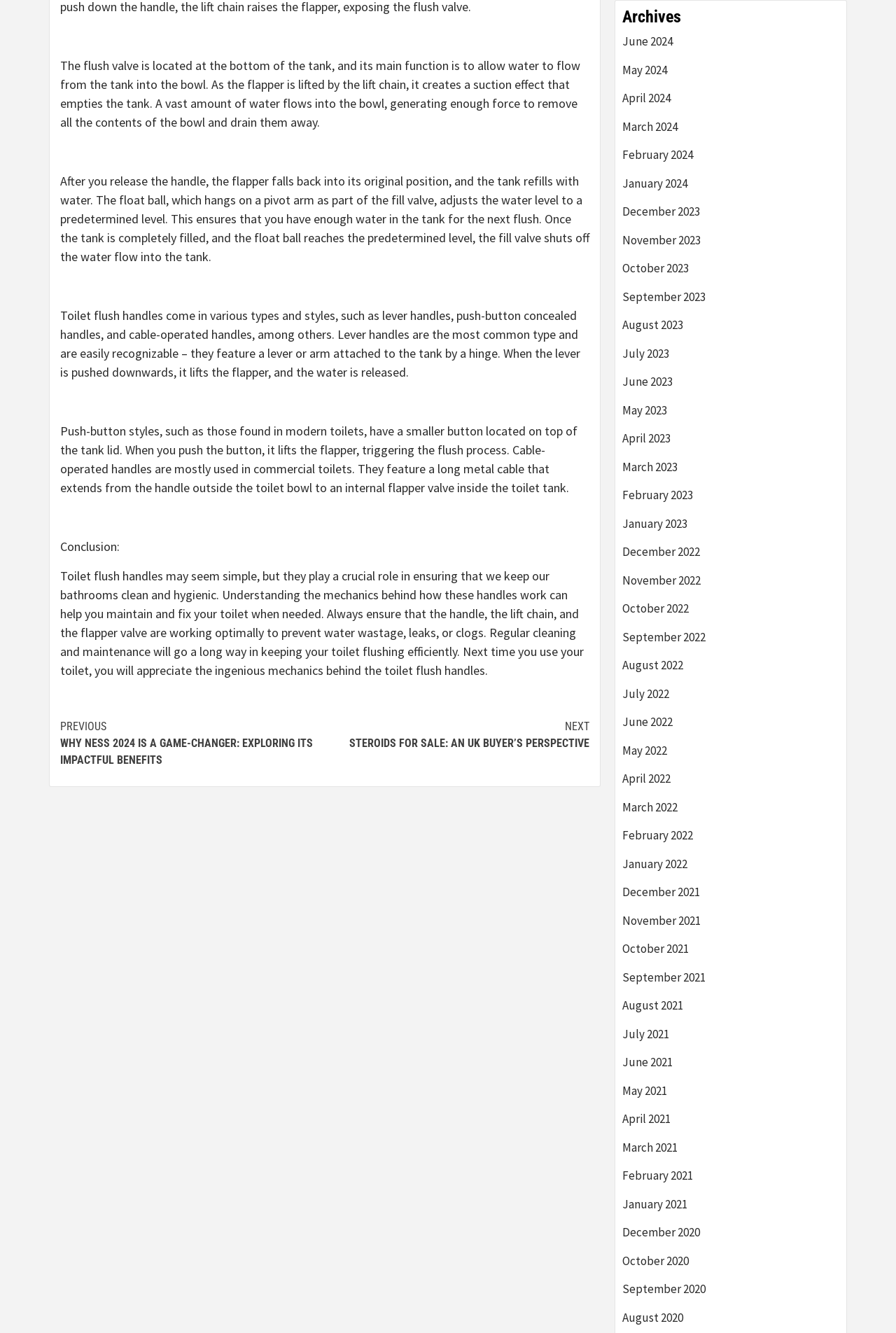Point out the bounding box coordinates of the section to click in order to follow this instruction: "Read the next article".

[0.362, 0.539, 0.658, 0.564]